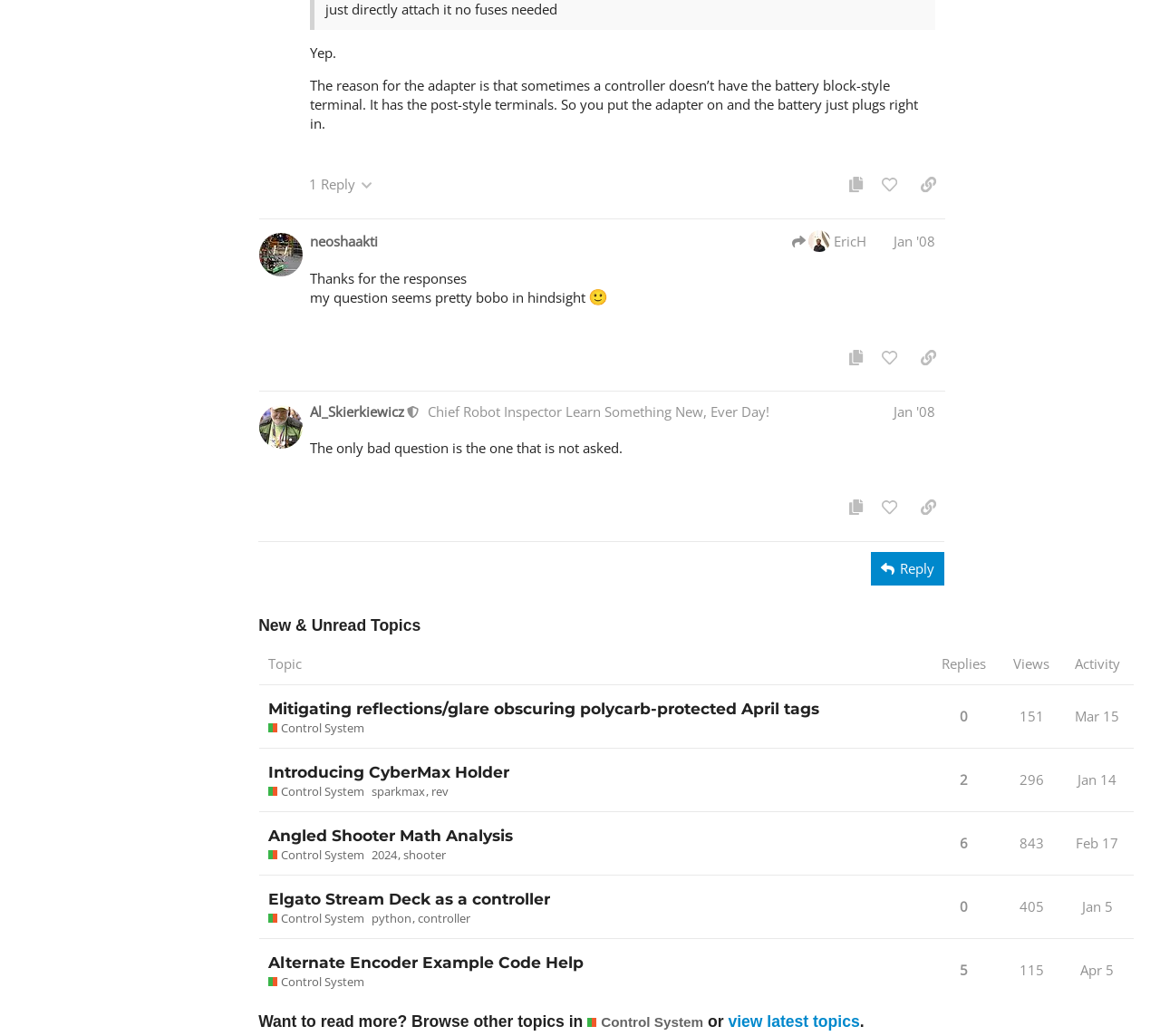What is the date of the topic 'Angled Shooter Math Analysis Control System Tags'?
Look at the image and respond with a one-word or short-phrase answer.

Jan 14